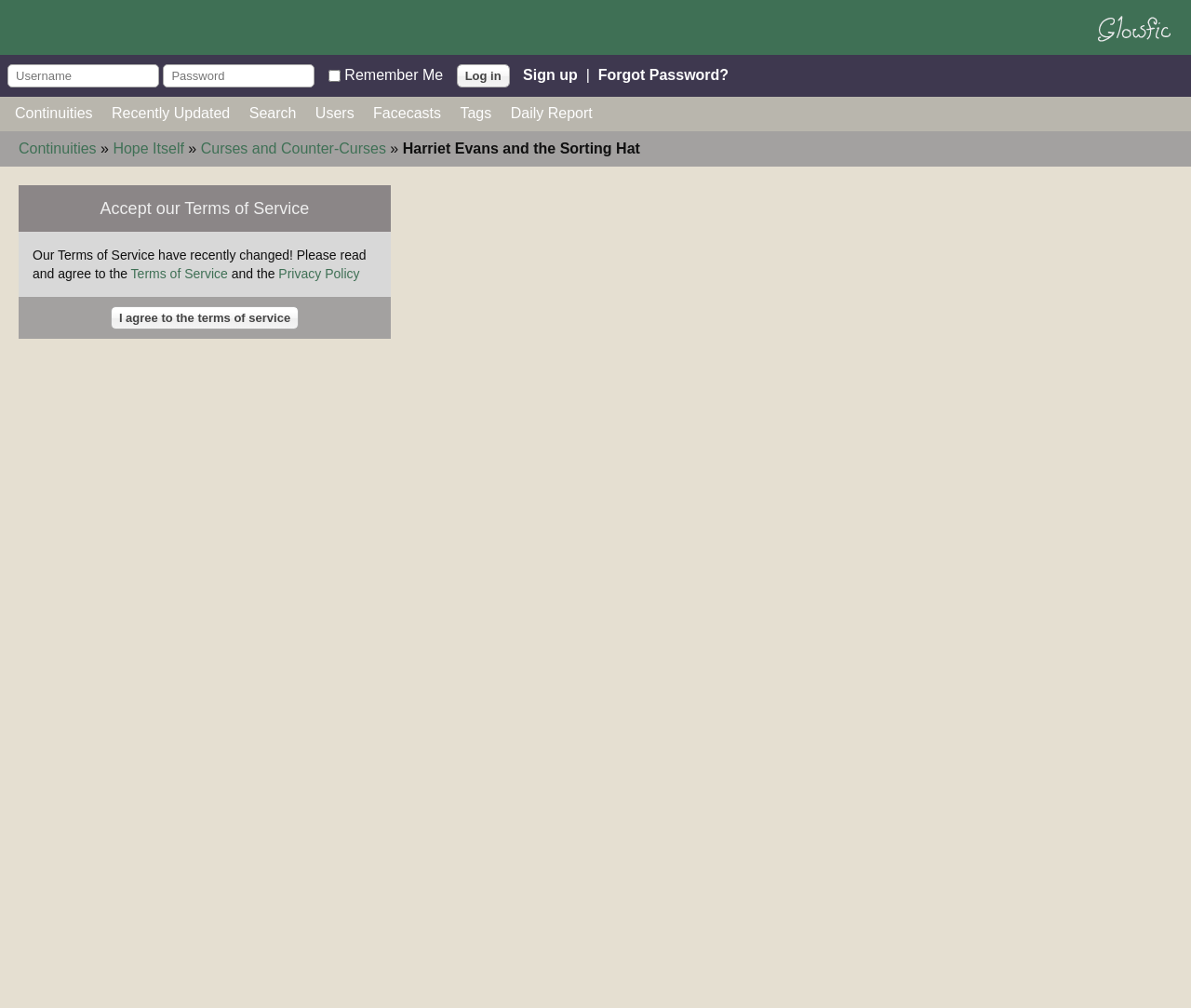What is the purpose of the checkbox?
Carefully examine the image and provide a detailed answer to the question.

The checkbox is labeled 'Remember Me', which suggests that it is used to allow the user to save their login credentials for future logins.